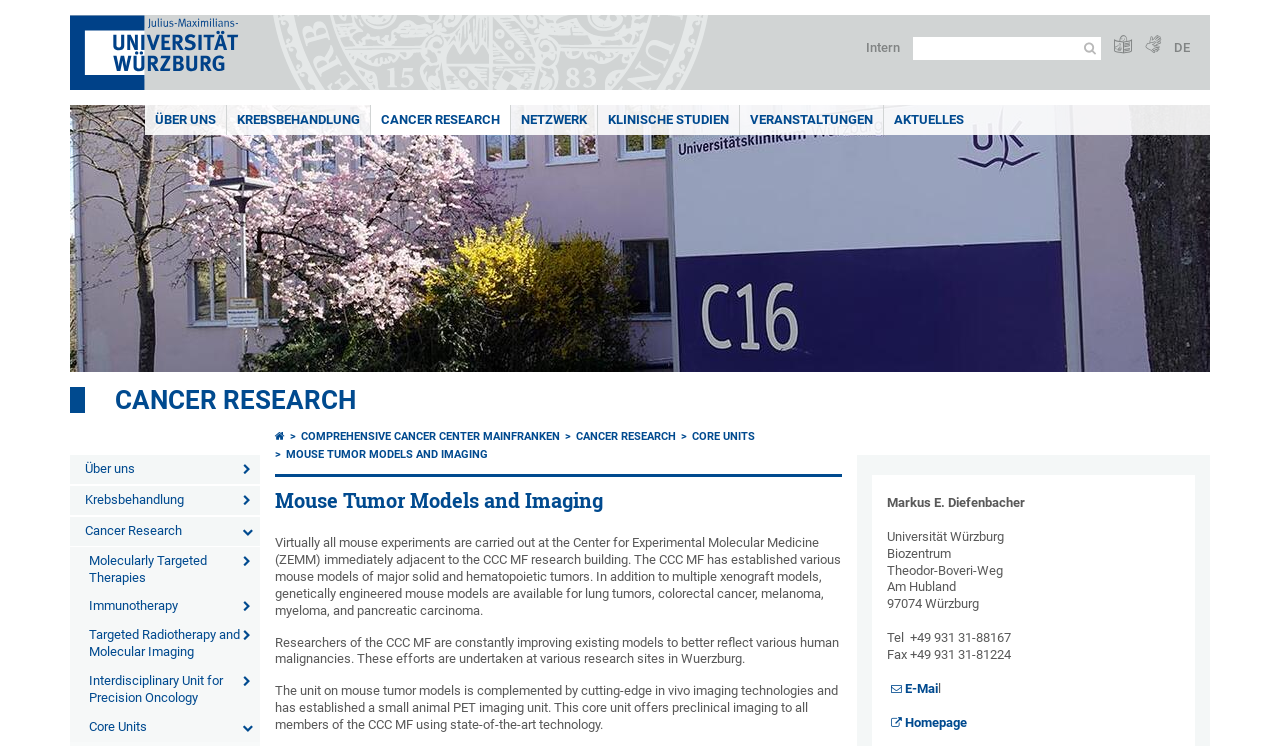Locate the headline of the webpage and generate its content.

Mouse Tumor Models and Imaging